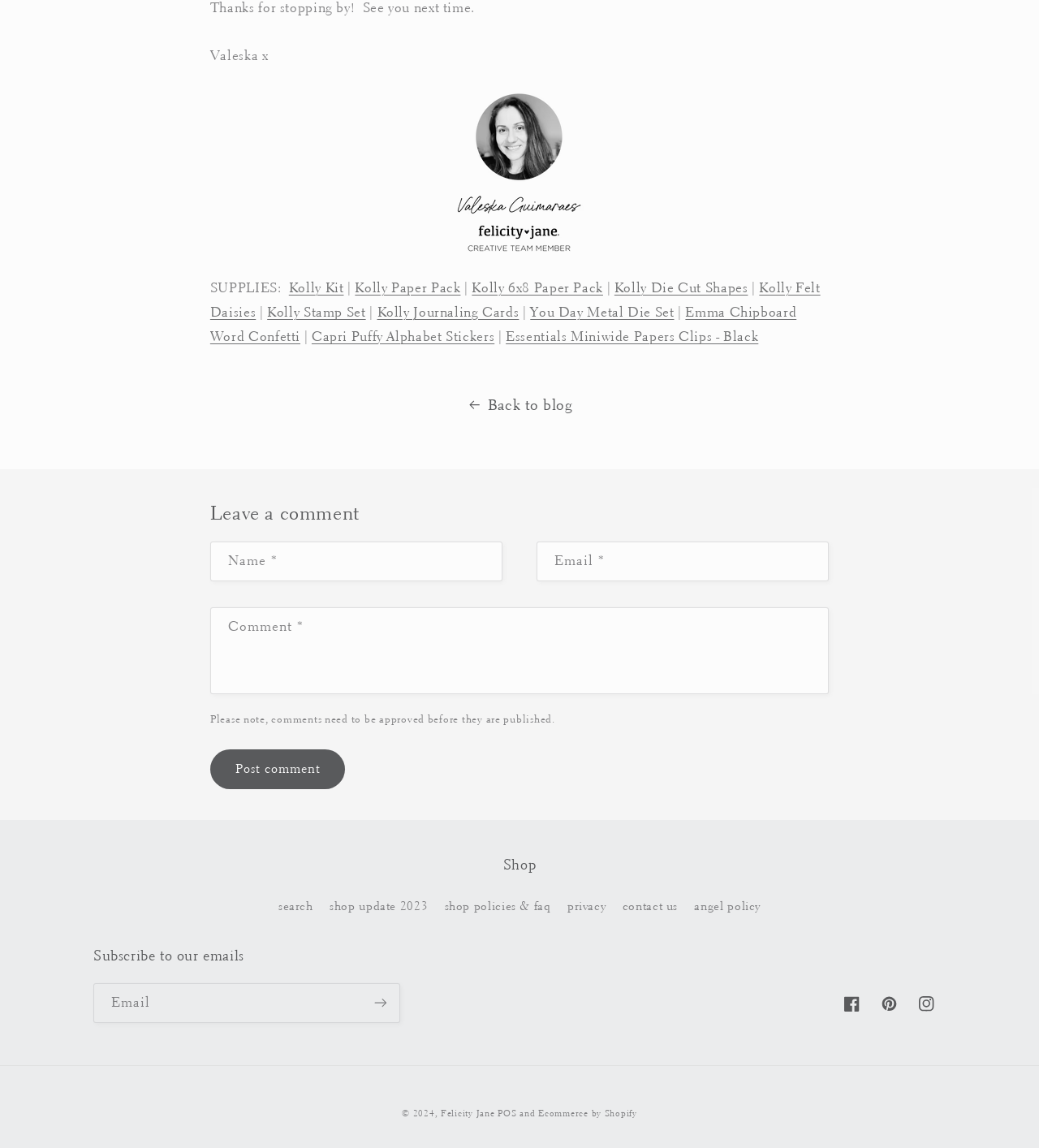Kindly provide the bounding box coordinates of the section you need to click on to fulfill the given instruction: "Click on the 'Kolly Kit' link".

[0.278, 0.244, 0.331, 0.258]